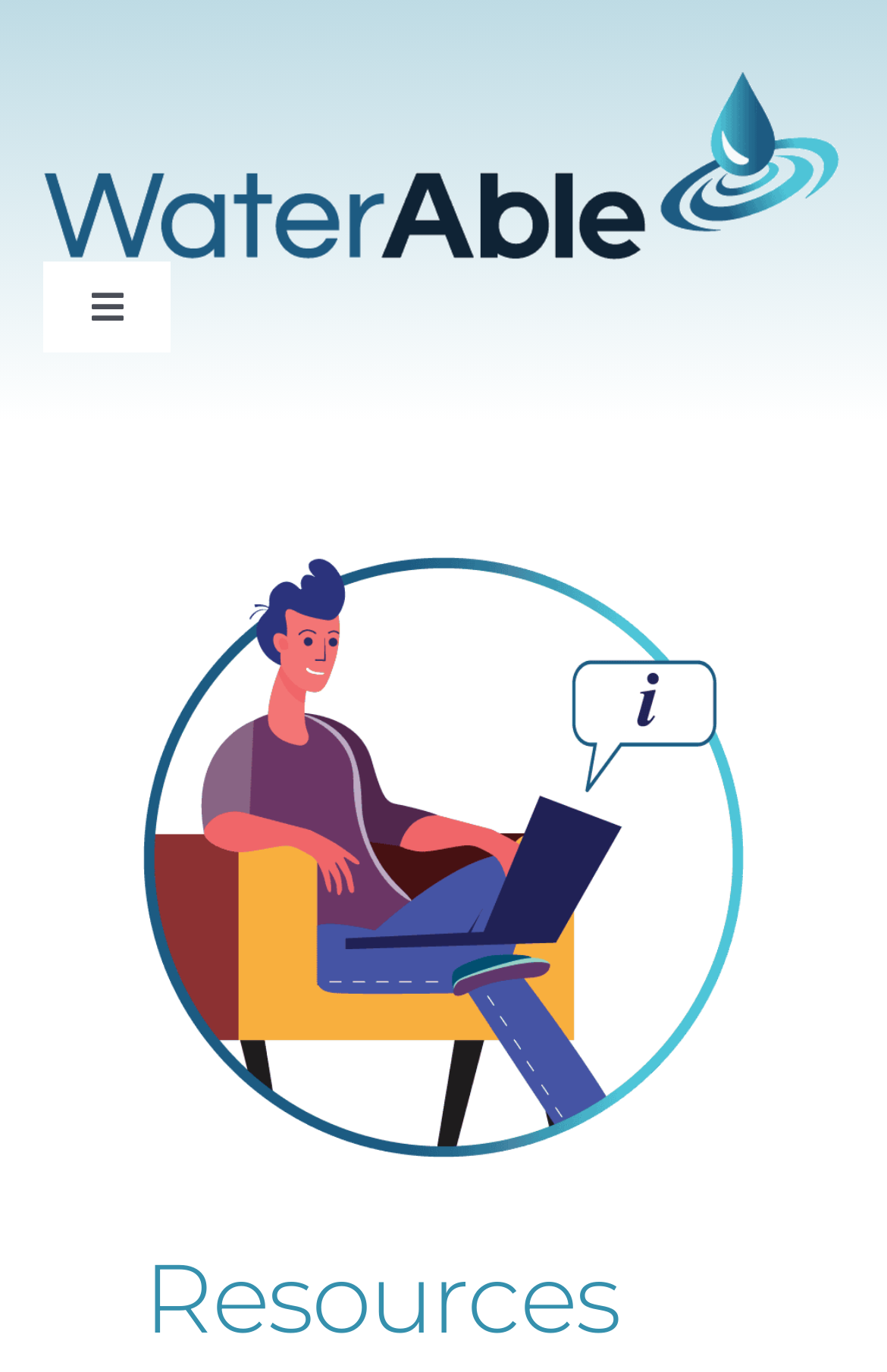What is the illustration about?
Using the image provided, answer with just one word or phrase.

A person sitting on a chair with a laptop